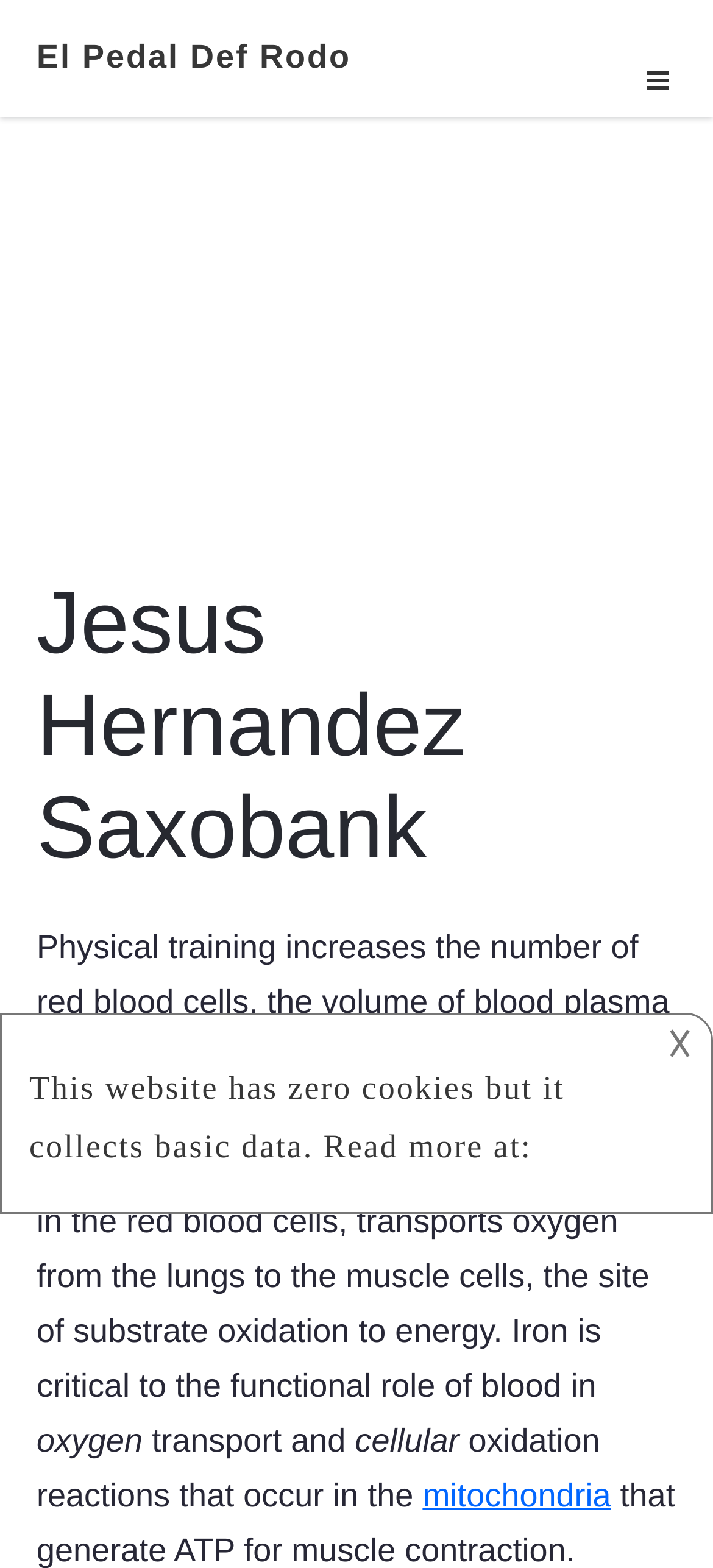Using the provided description El Pedal Def Rodo, find the bounding box coordinates for the UI element. Provide the coordinates in (top-left x, top-left y, bottom-right x, bottom-right y) format, ensuring all values are between 0 and 1.

[0.051, 0.024, 0.492, 0.048]